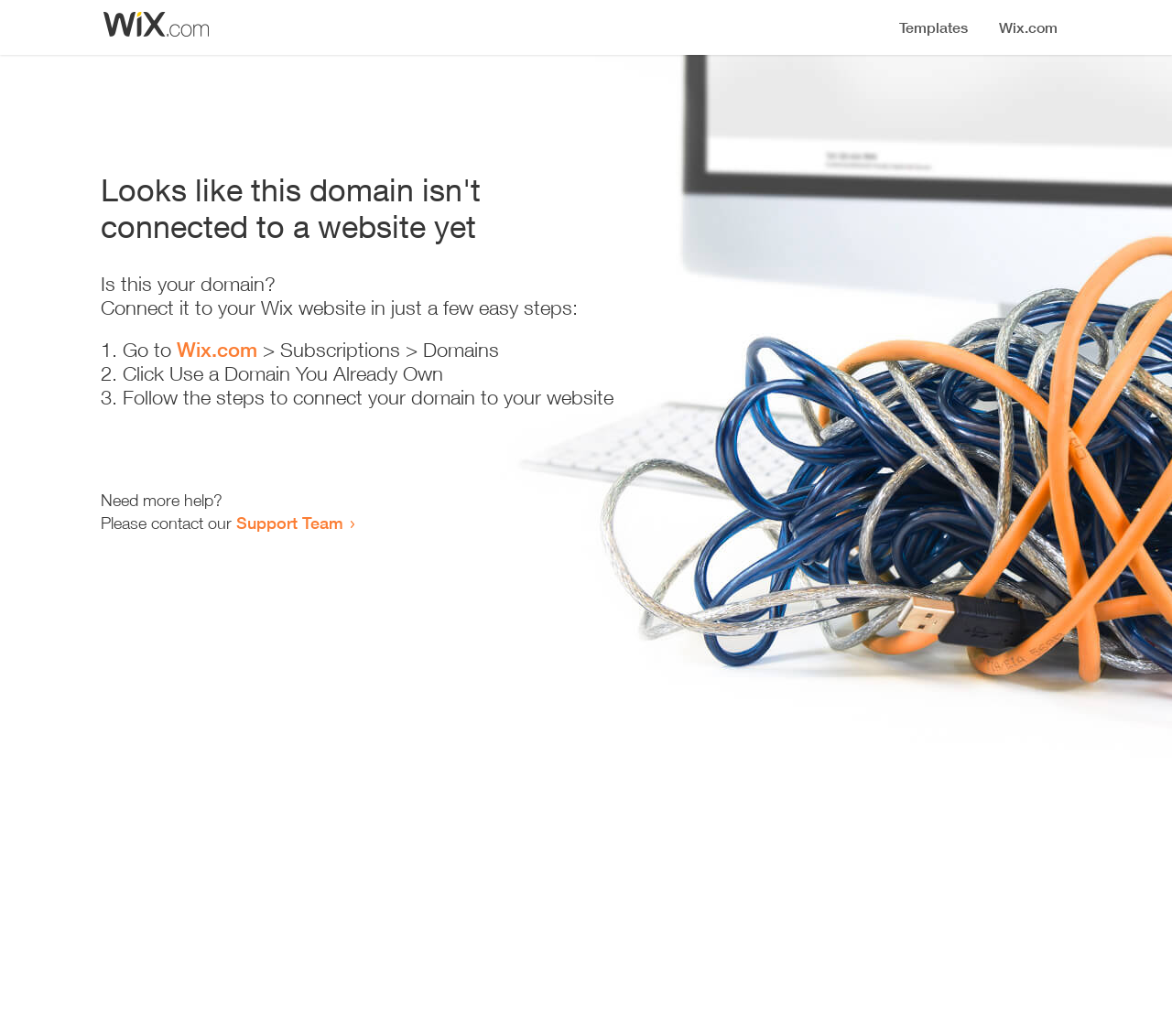How many steps are required to connect the domain?
Using the image as a reference, give a one-word or short phrase answer.

3